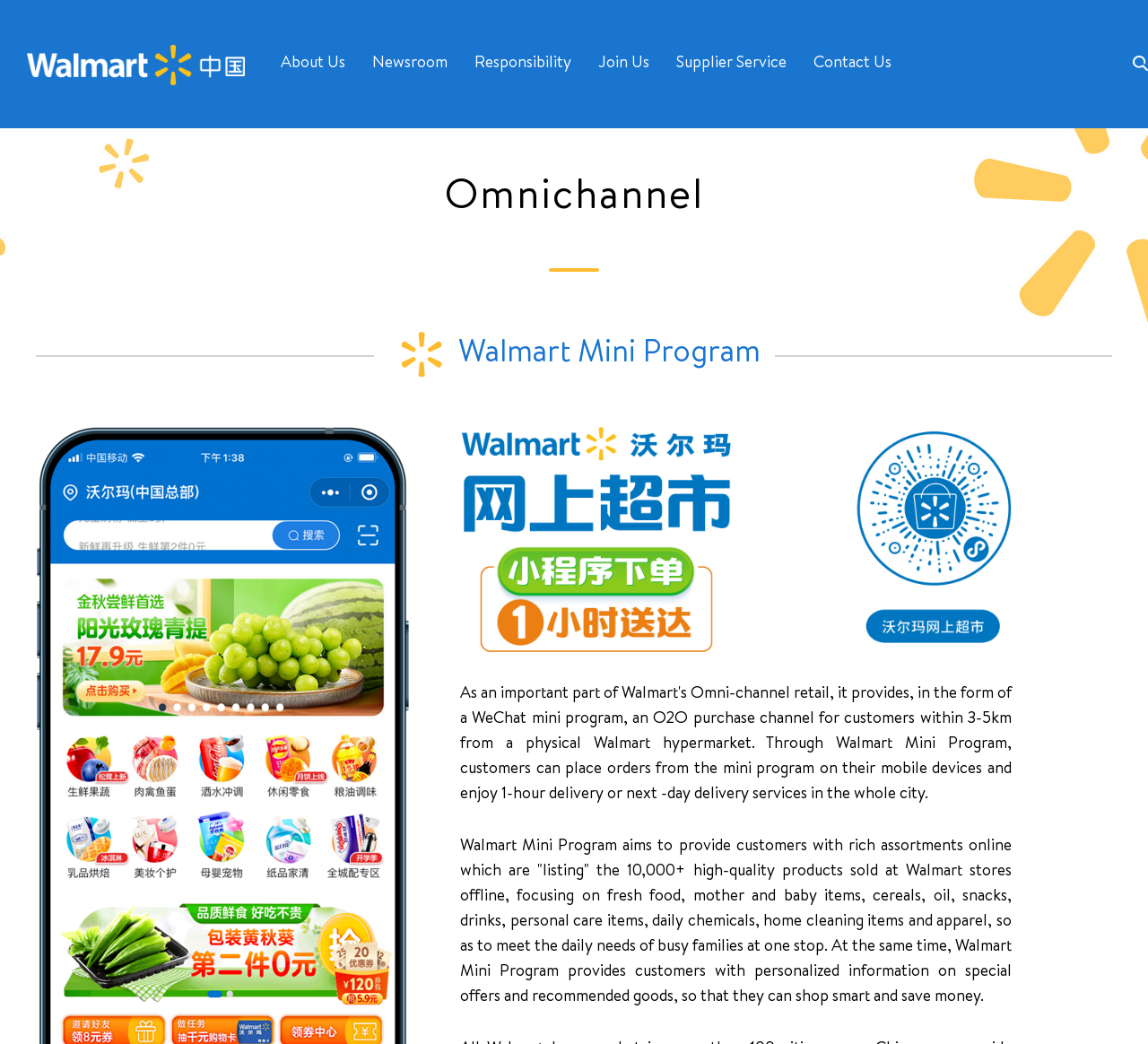Using a single word or phrase, answer the following question: 
How many images are on this webpage?

3